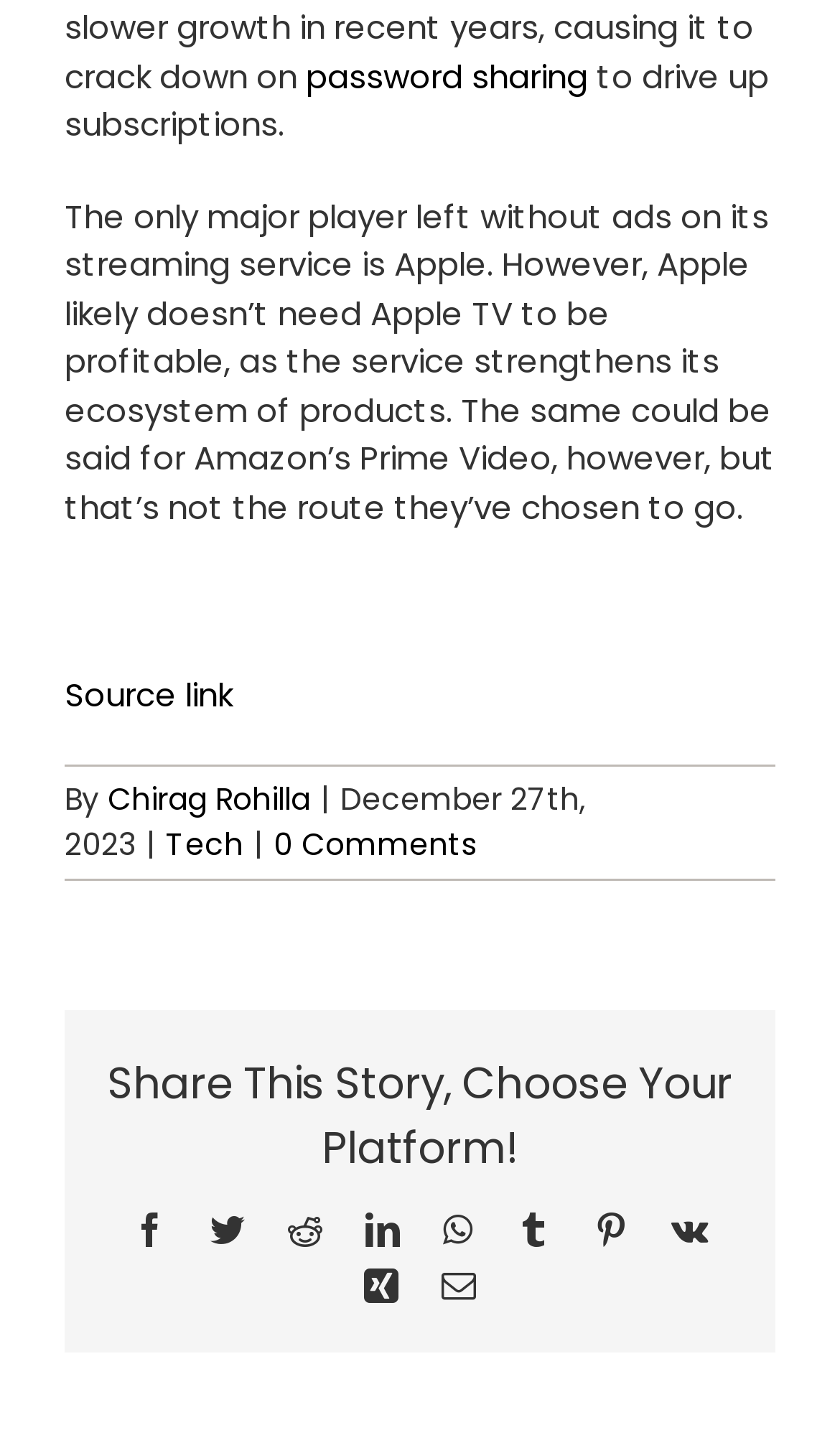Locate the bounding box coordinates of the segment that needs to be clicked to meet this instruction: "Share this story on Facebook".

[0.158, 0.834, 0.199, 0.857]